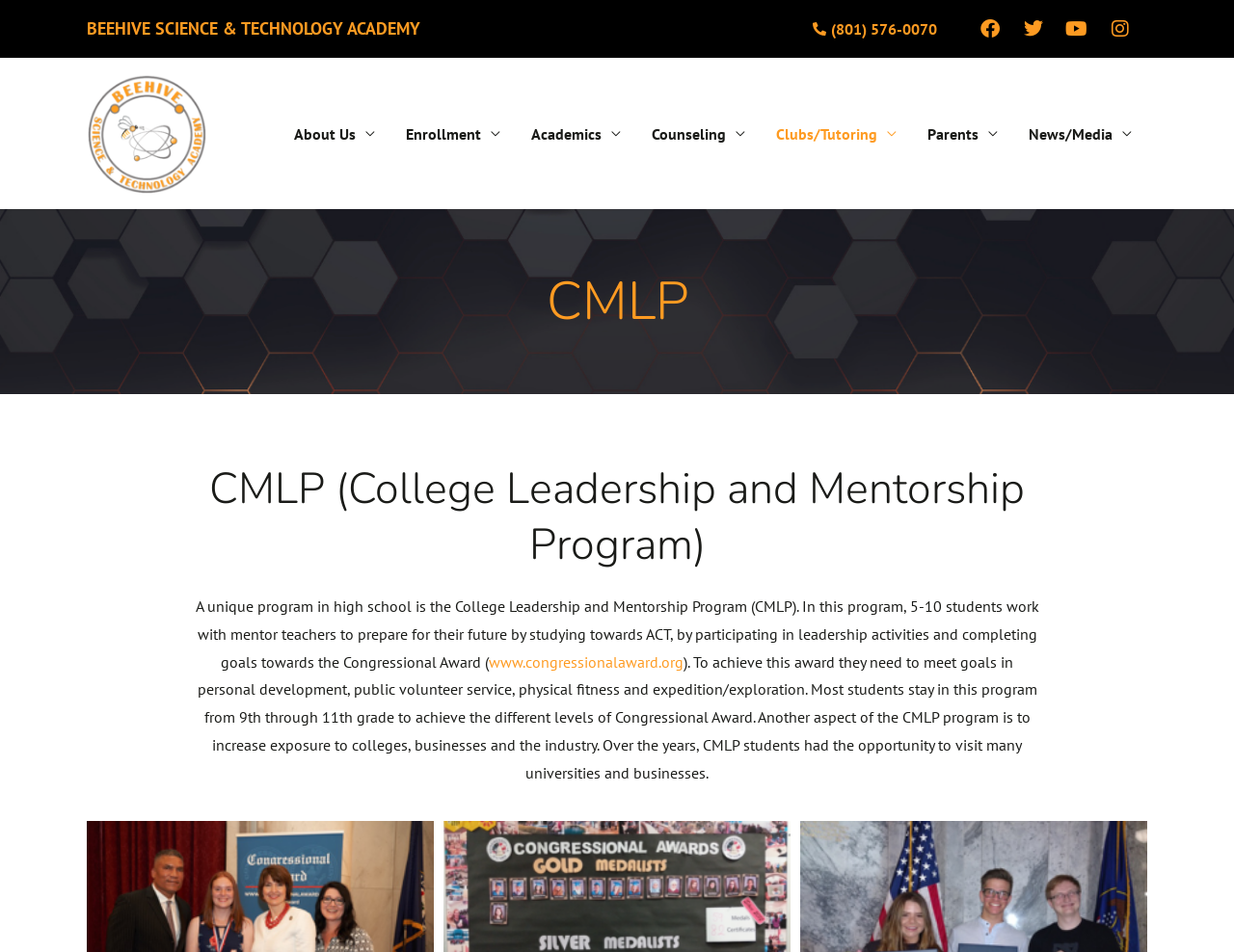Please find and report the bounding box coordinates of the element to click in order to perform the following action: "Call the school". The coordinates should be expressed as four float numbers between 0 and 1, in the format [left, top, right, bottom].

[0.433, 0.016, 0.759, 0.045]